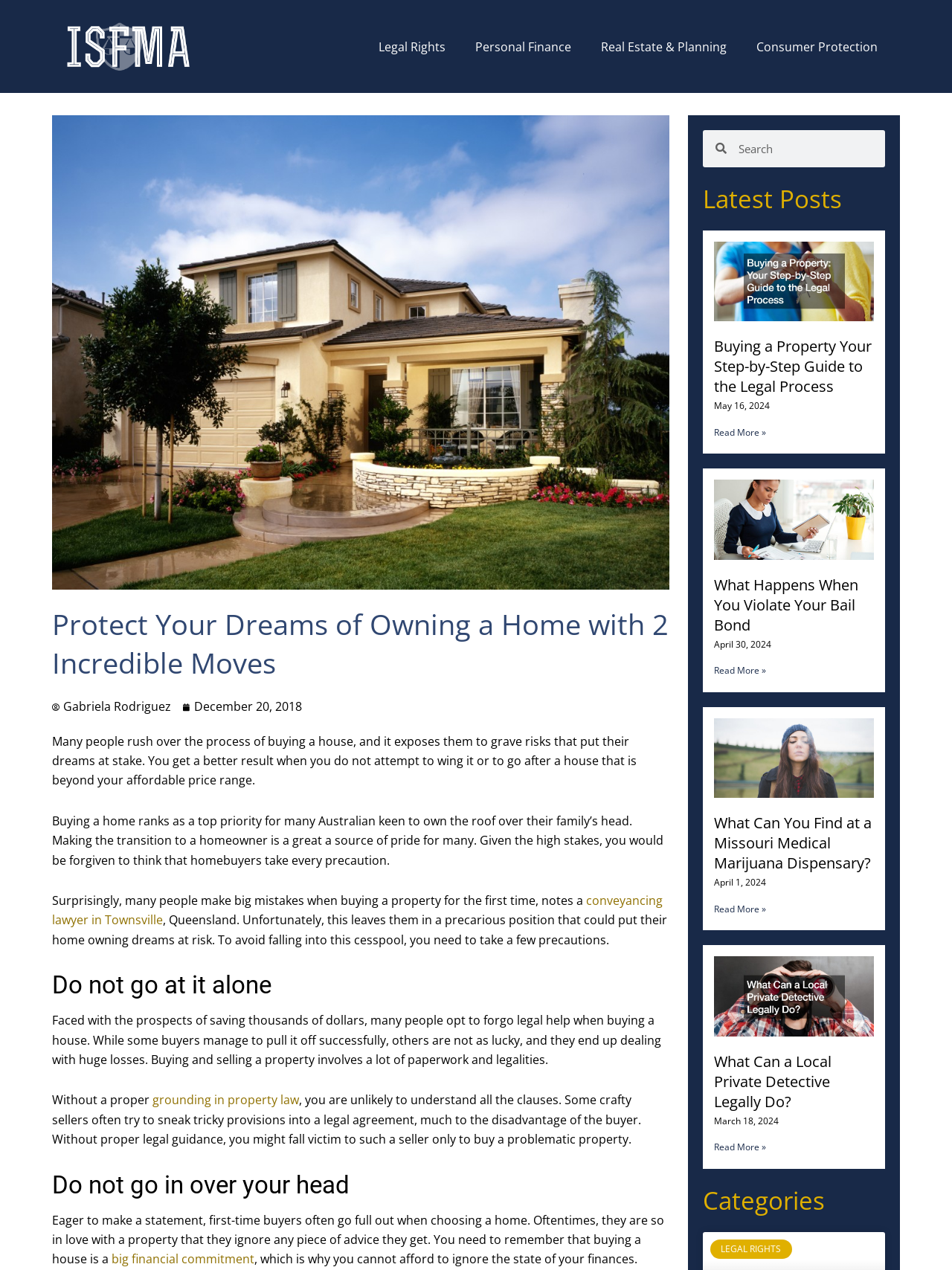Please locate the UI element described by "San Francisco Bay Guardian" and provide its bounding box coordinates.

None